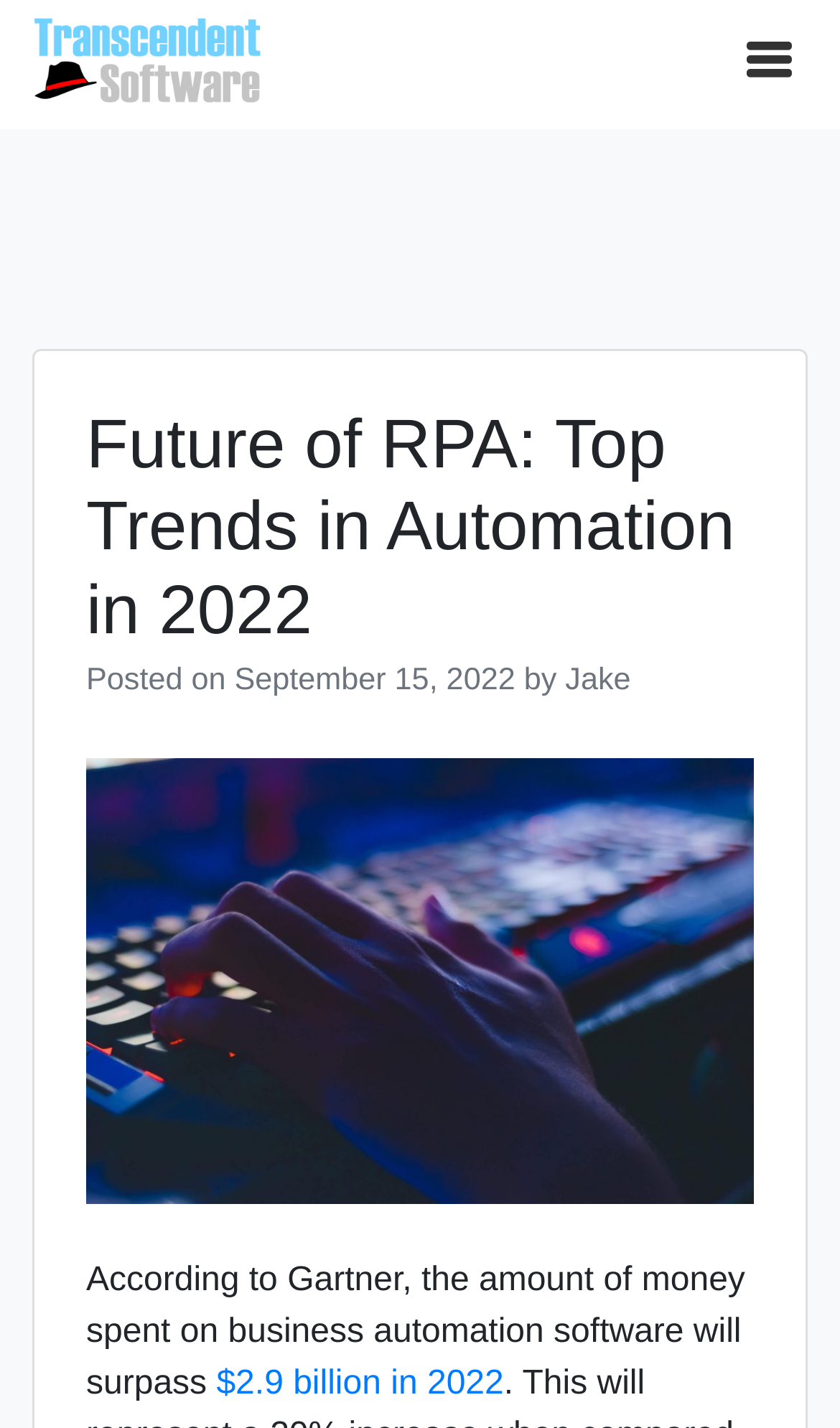Please find the bounding box for the following UI element description. Provide the coordinates in (top-left x, top-left y, bottom-right x, bottom-right y) format, with values between 0 and 1: September 15, 2022September 7, 2022

[0.279, 0.465, 0.613, 0.489]